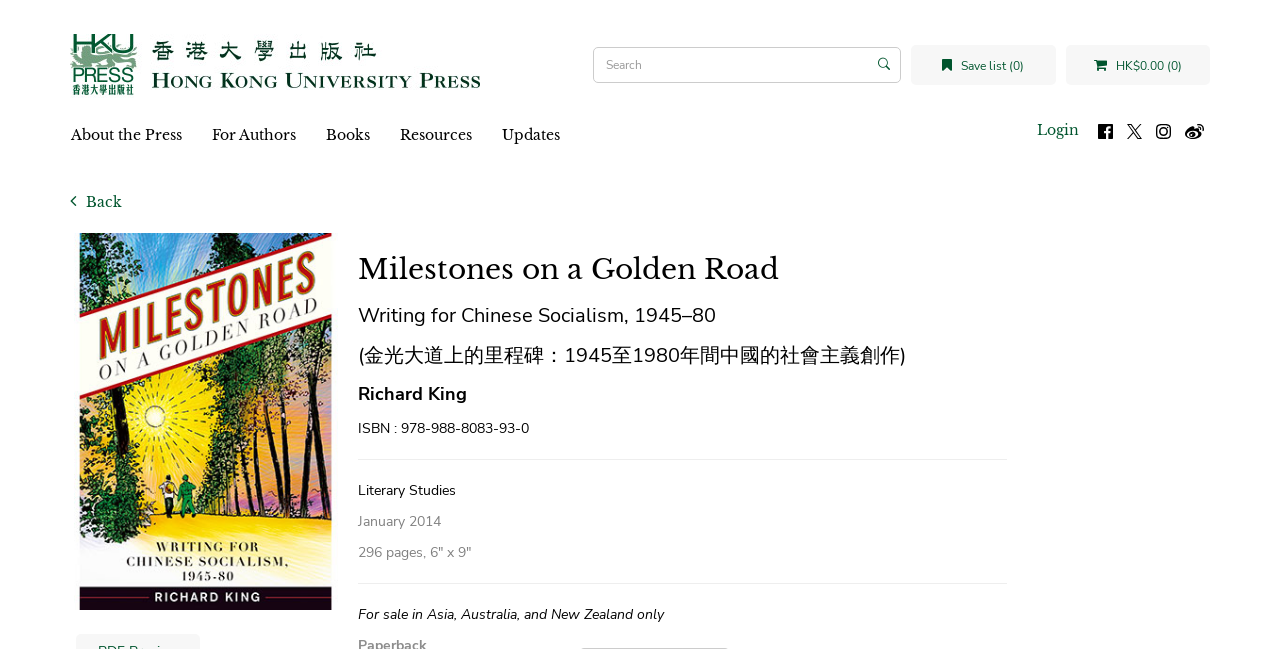Please identify the bounding box coordinates of the element that needs to be clicked to execute the following command: "Follow us on Facebook". Provide the bounding box using four float numbers between 0 and 1, formatted as [left, top, right, bottom].

[0.858, 0.186, 0.873, 0.214]